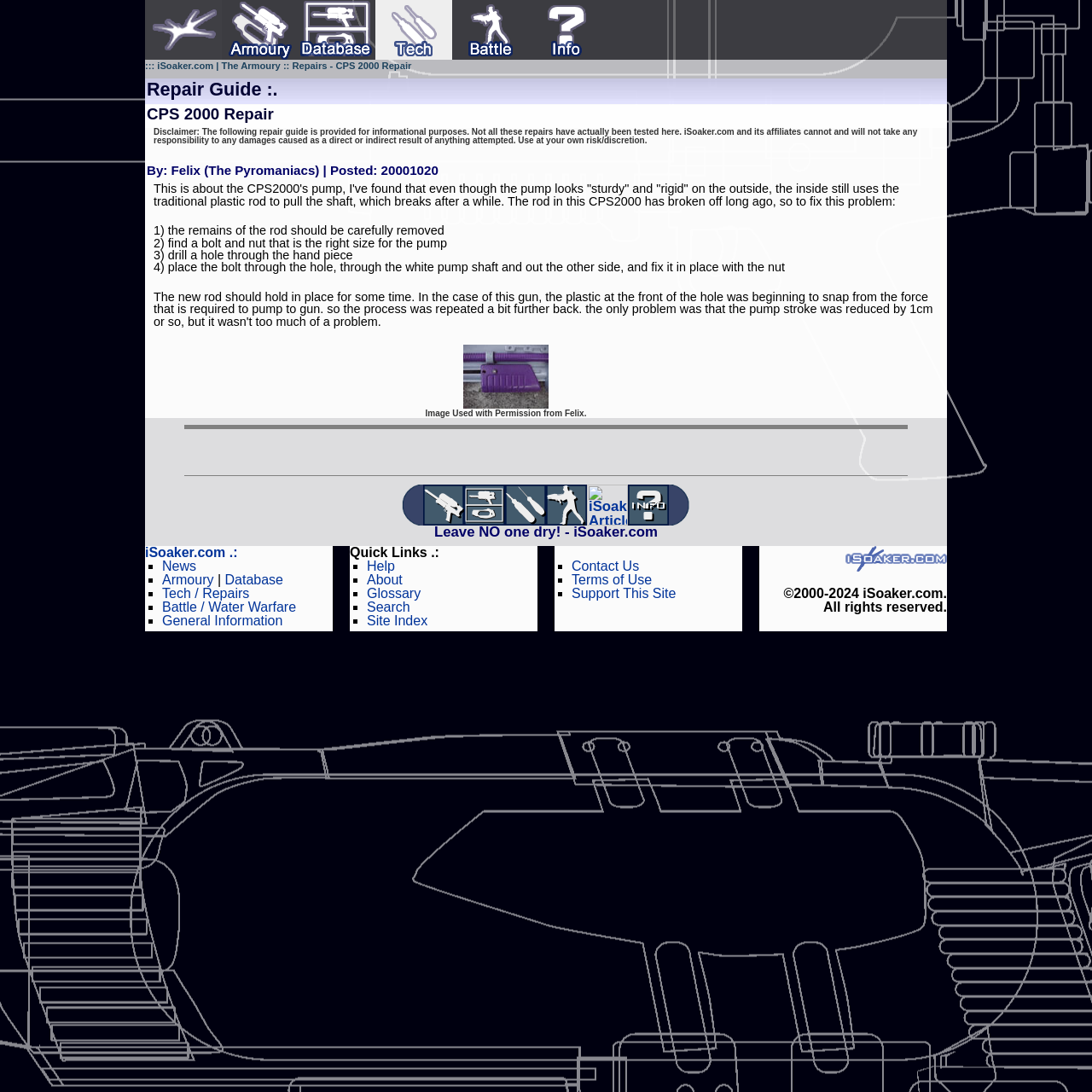How many steps are involved in fixing the pump?
Provide a detailed and extensive answer to the question.

The repair guide provides a step-by-step process to fix the pump, which involves 4 steps: 1) removing the remains of the rod, 2) finding a bolt and nut, 3) drilling a hole, and 4) placing the bolt through the hole and fixing it in place with the nut.